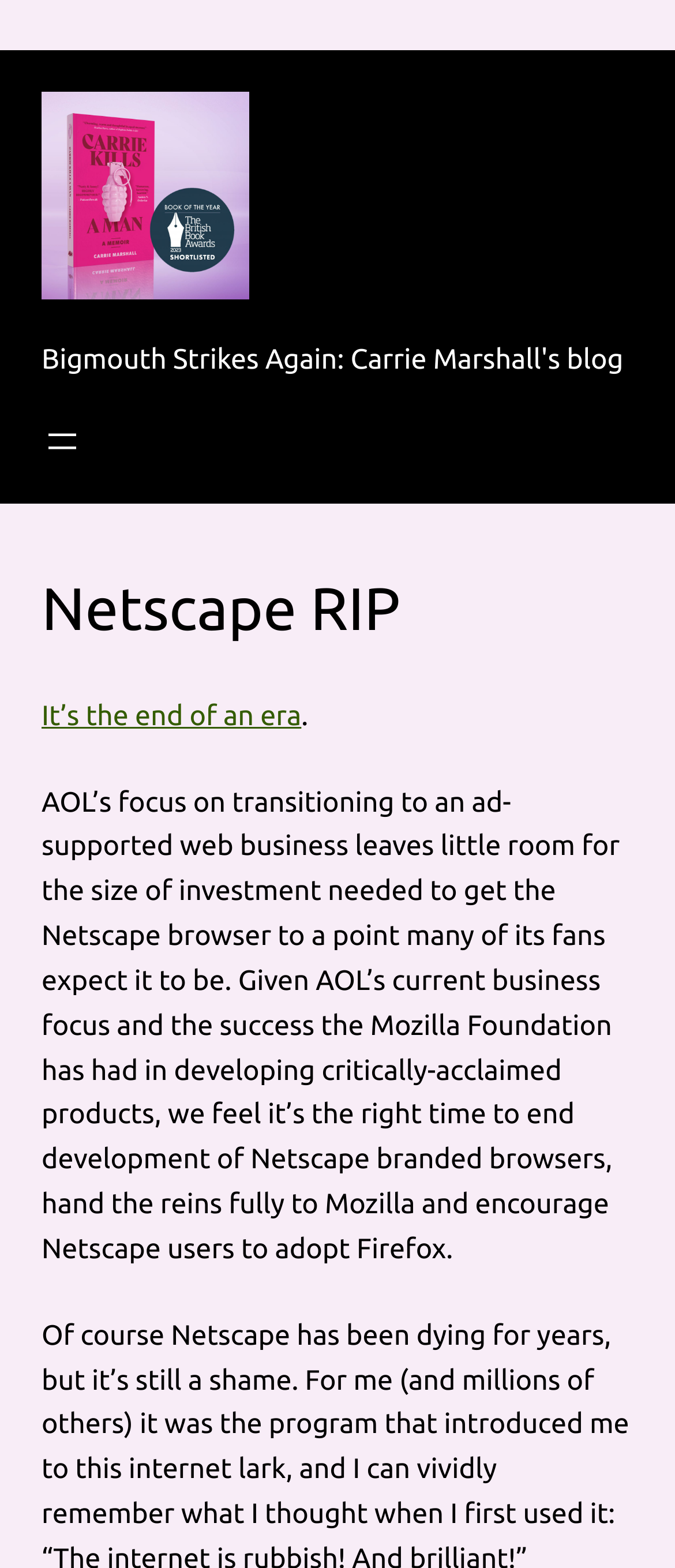What is the purpose of the button in the navigation section?
Please provide an in-depth and detailed response to the question.

The button in the navigation section has a label 'Open menu' and has a popup dialog associated with it, suggesting that its purpose is to open a menu for navigation.